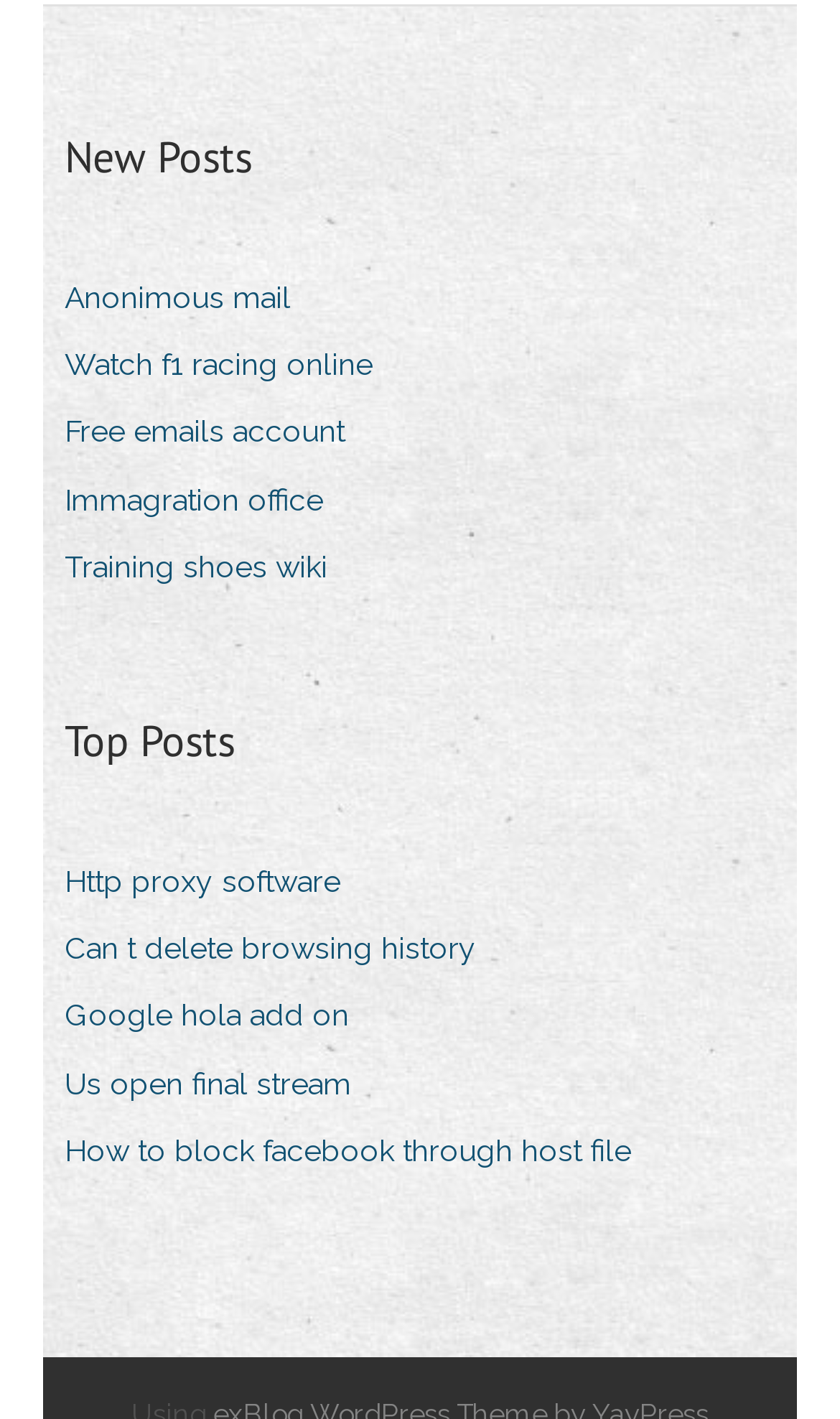Please specify the bounding box coordinates for the clickable region that will help you carry out the instruction: "Open 'Http proxy software'".

[0.077, 0.601, 0.444, 0.642]